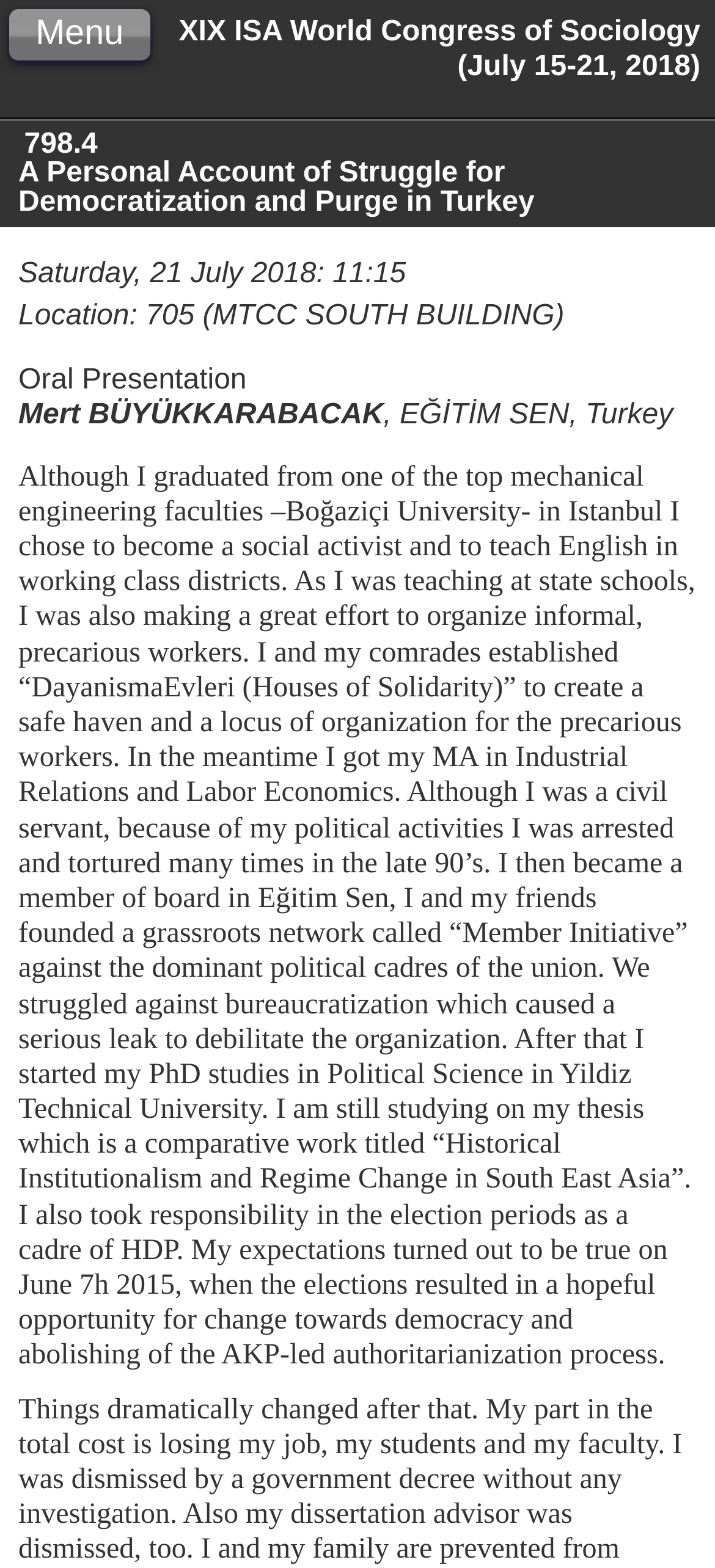Illustrate the webpage's structure and main components comprehensively.

The webpage appears to be a personal account of a struggle for democratization and purge in Turkey, presented at the XIX ISA World Congress of Sociology in 2018. At the top, there is a heading that displays the title of the congress, "XIX ISA World Congress of Sociology (July 15-21, 2018)". Below this, there is a button labeled "Menu" located at the top-left corner of the page.

The main content of the page is divided into two sections. The first section contains a heading that displays the title of the presentation, "798.4 A Personal Account of Struggle for Democratization and Purge in Turkey". Below this, there are three lines of text that provide details about the presentation, including the date, location, and type of presentation.

The second section is a lengthy text that describes the author's personal experiences and struggles as a social activist and educator in Turkey. The text is positioned below the presentation details and occupies most of the page. It describes the author's background, their efforts to organize informal workers, their experiences with arrest and torture, and their involvement in various organizations and political activities.

There are no images on the page, and the layout is primarily focused on presenting the text-based content in a clear and readable manner.